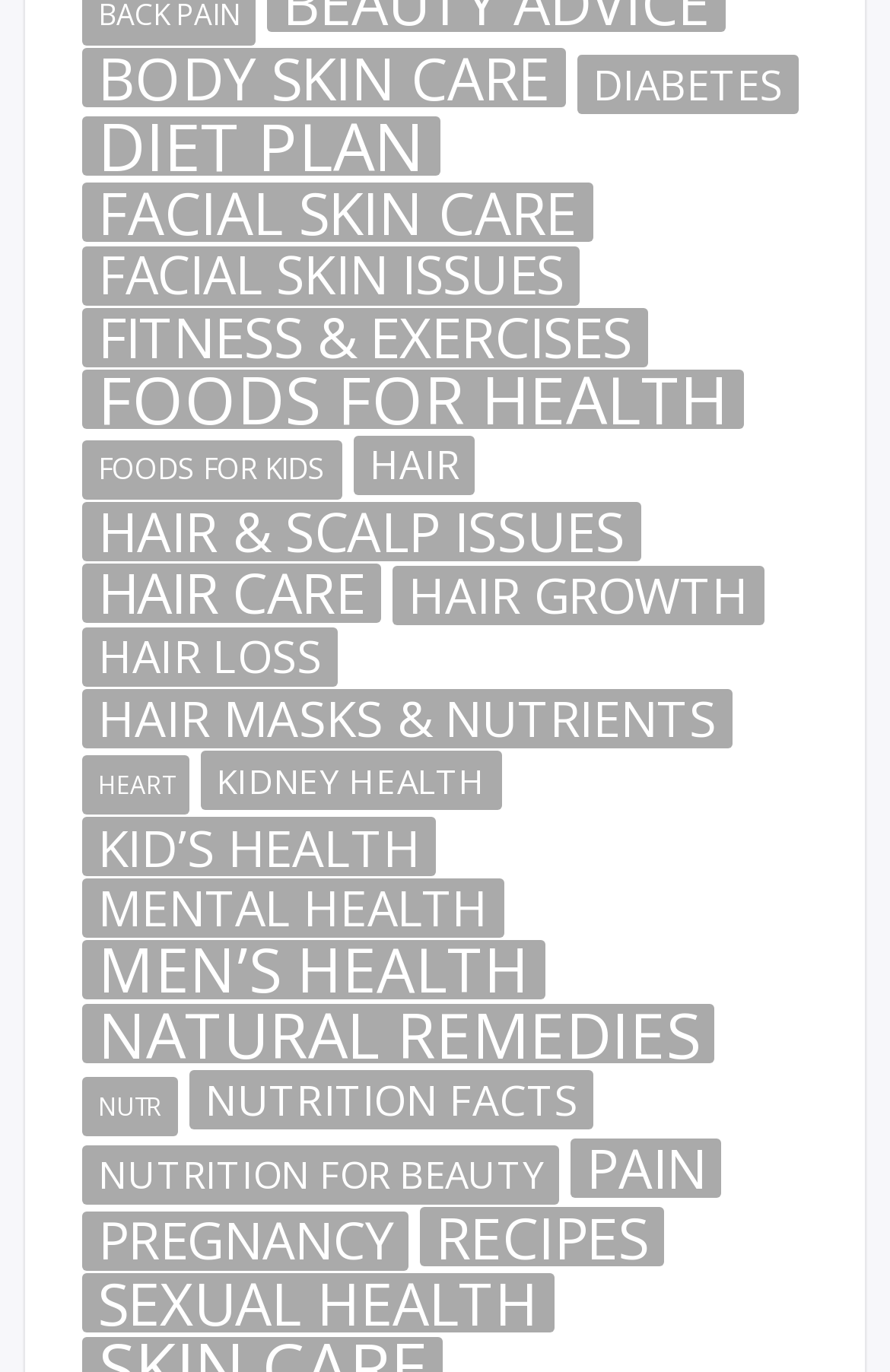Please specify the bounding box coordinates of the clickable section necessary to execute the following command: "Explore Facial Skin Care".

[0.092, 0.133, 0.667, 0.177]